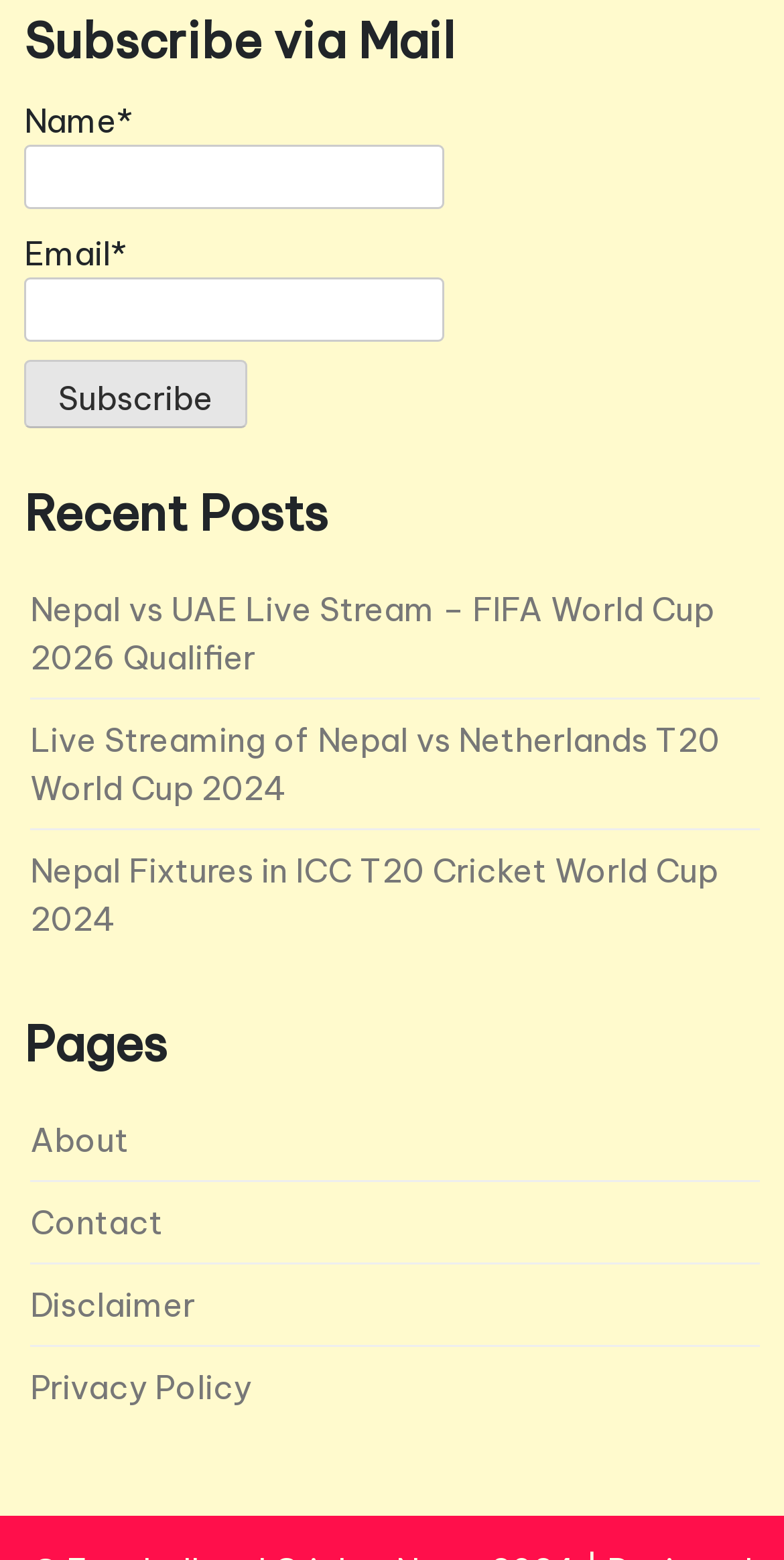From the element description: "parent_node: Email* name="esfpx_email"", extract the bounding box coordinates of the UI element. The coordinates should be expressed as four float numbers between 0 and 1, in the order [left, top, right, bottom].

[0.031, 0.178, 0.567, 0.219]